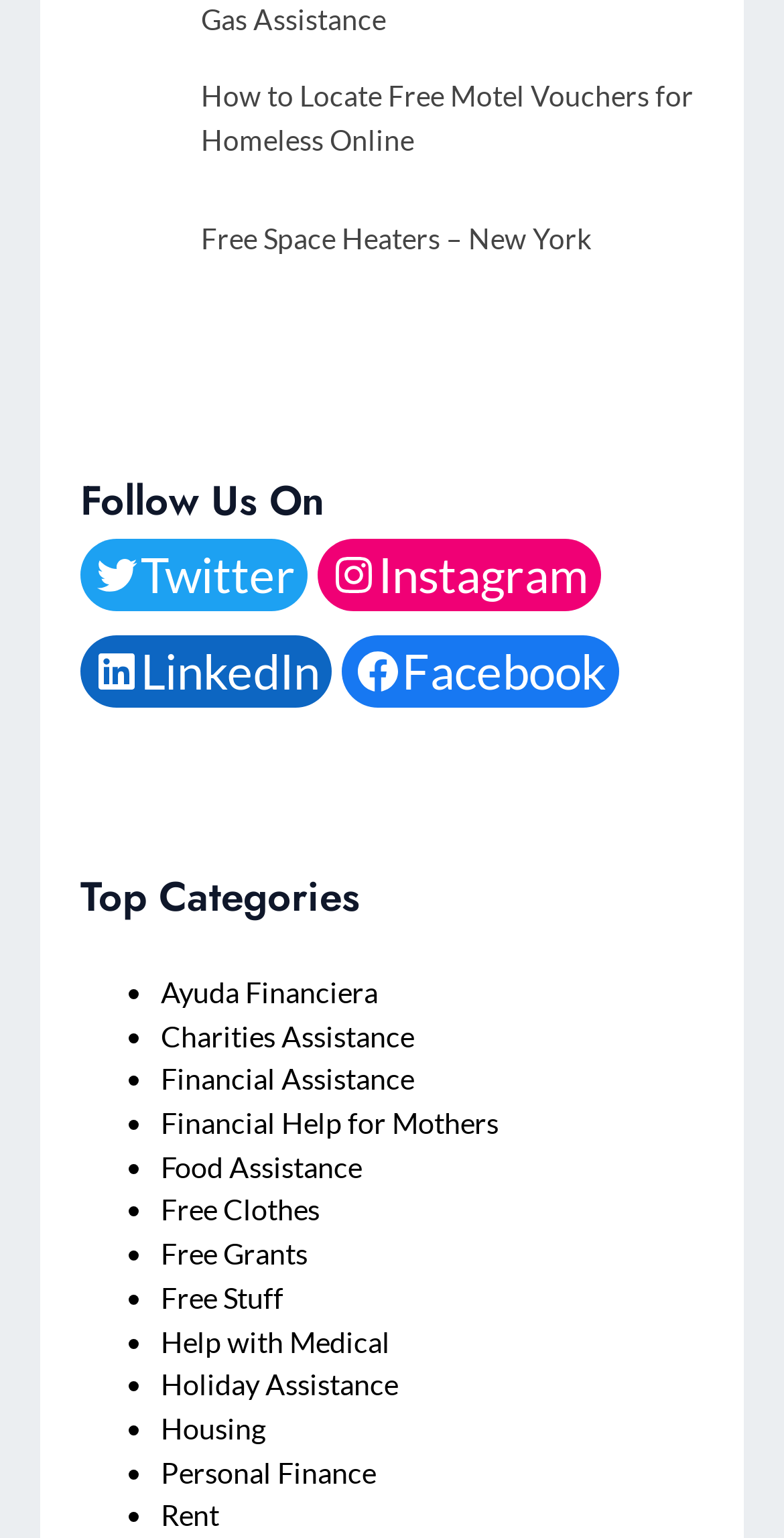What is the category of 'Ayuda Financiera'?
Refer to the image and provide a concise answer in one word or phrase.

Financial Assistance